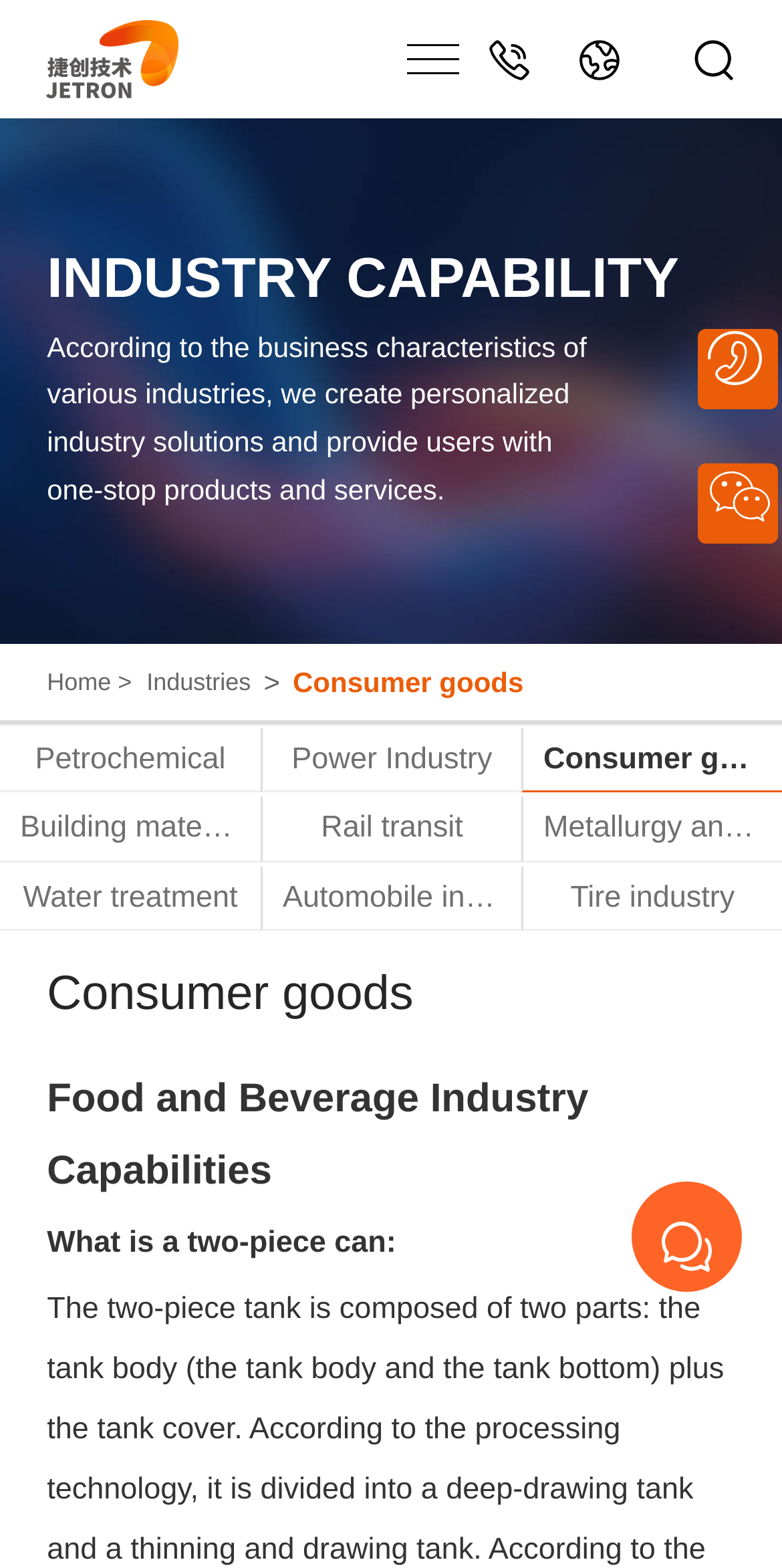Predict the bounding box coordinates of the area that should be clicked to accomplish the following instruction: "Browse the 'Ideas' category". The bounding box coordinates should consist of four float numbers between 0 and 1, i.e., [left, top, right, bottom].

None